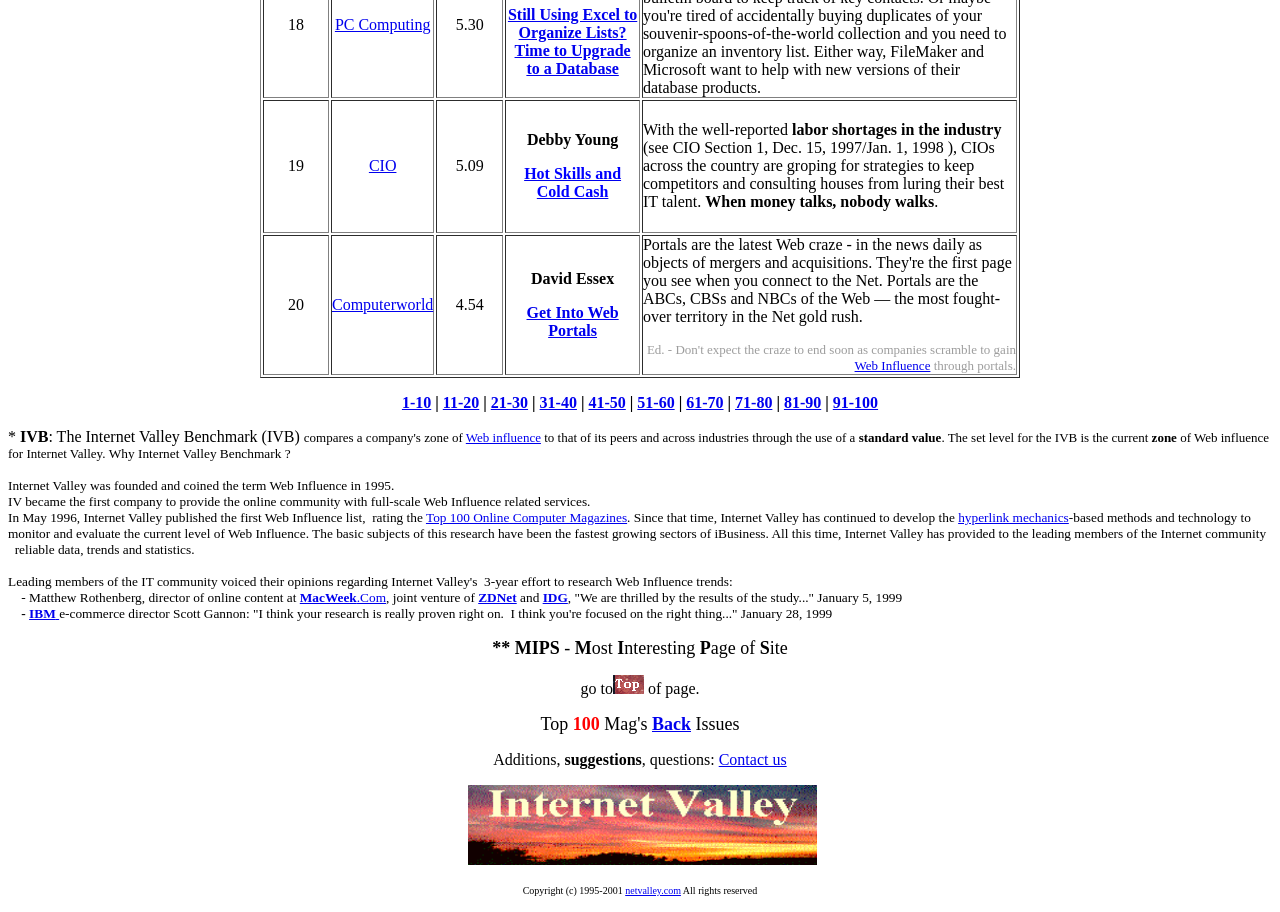What is the name of the director of online content at MacWeek.Com?
Answer the question in a detailed and comprehensive manner.

The question is asking about the name of the director of online content at MacWeek.Com. According to the webpage, Matthew Rothenberg is the director of online content at MacWeek.Com, a joint venture of ZDNet and IDG.